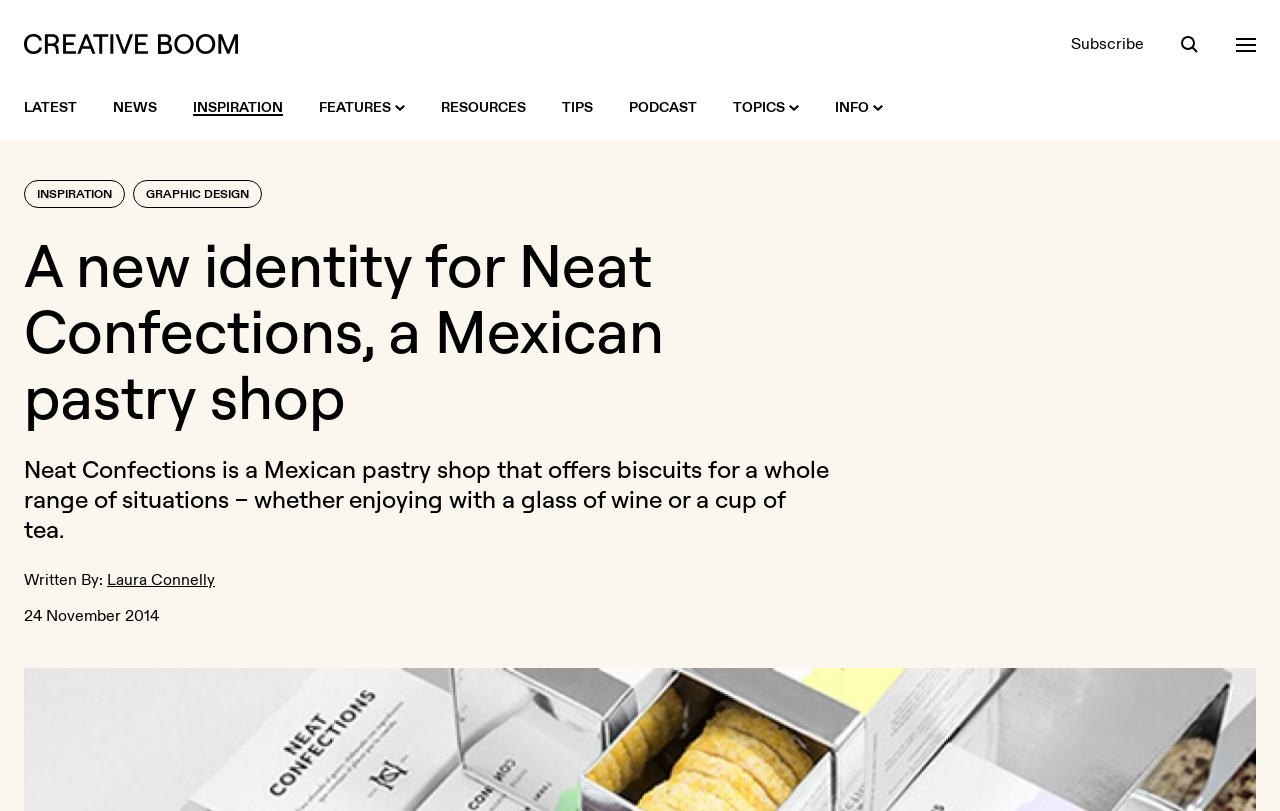What is the author of the article?
Refer to the image and provide a thorough answer to the question.

I found the author's name by looking at the link element that contains the text 'Laura Connelly', which is located below the 'Written By:' StaticText element.